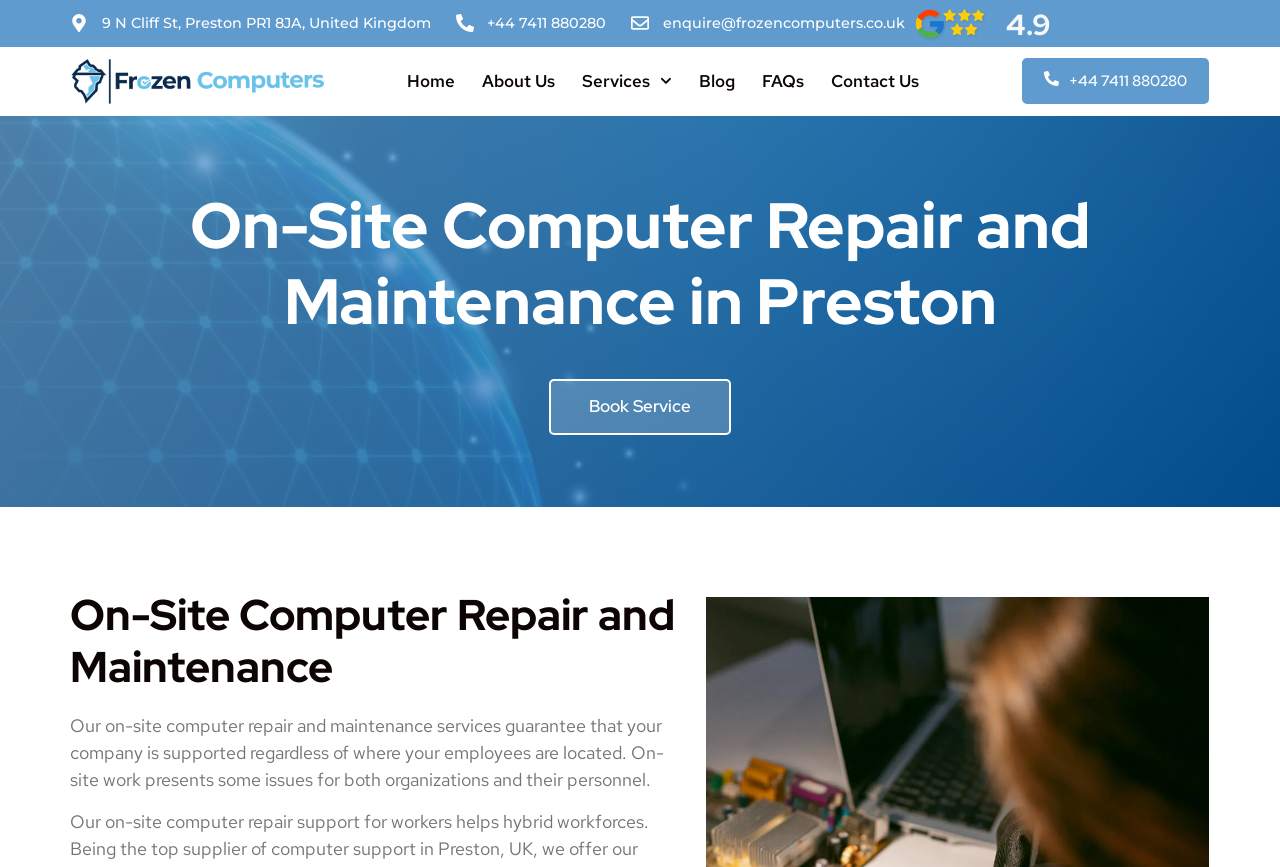Please specify the bounding box coordinates for the clickable region that will help you carry out the instruction: "Click here to access the radio show".

None